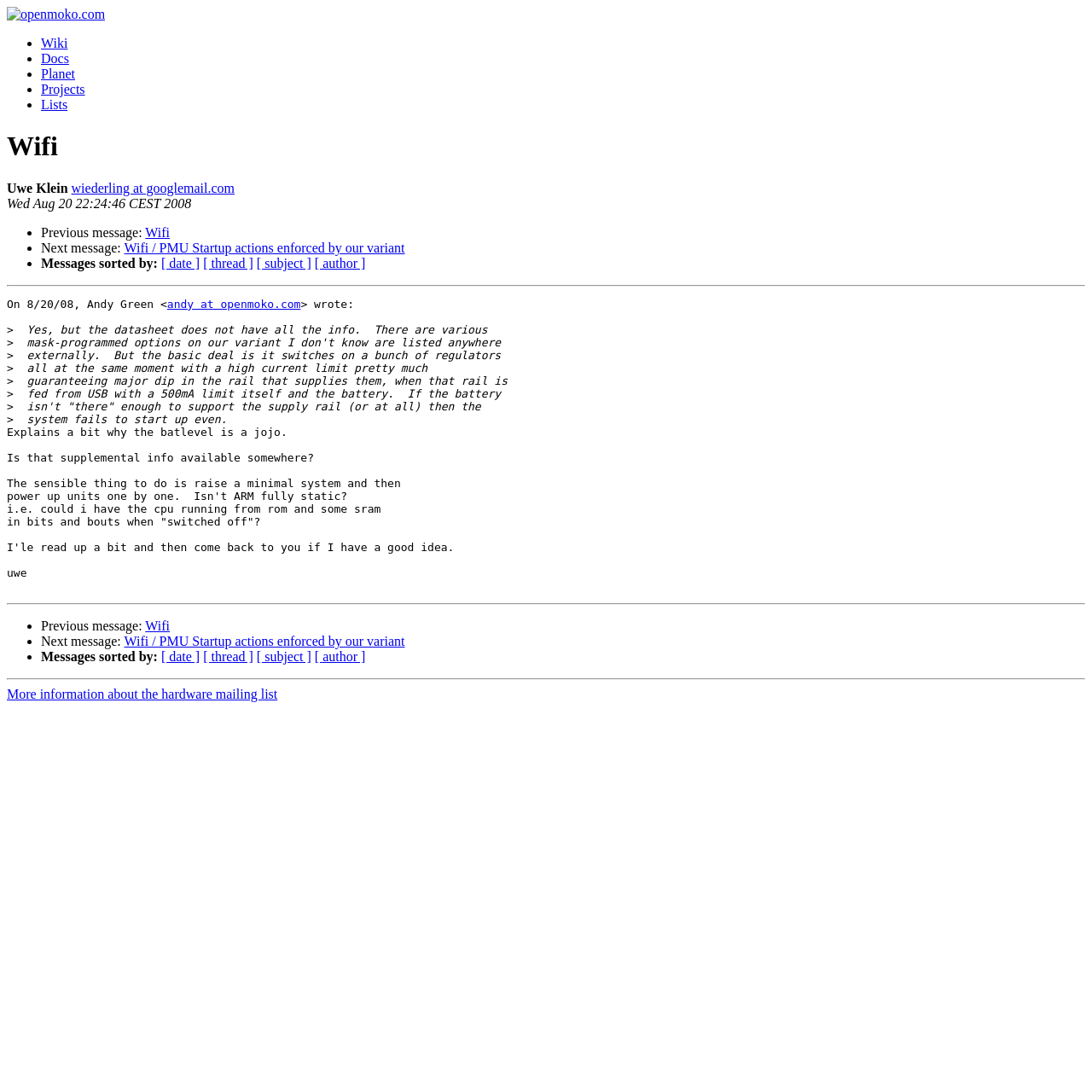What is the sender's email address?
Please provide a detailed and comprehensive answer to the question.

The sender's email address can be found in the text 'Uwe Klein wiederling at googlemail.com' which is located below the heading 'Wifi'.